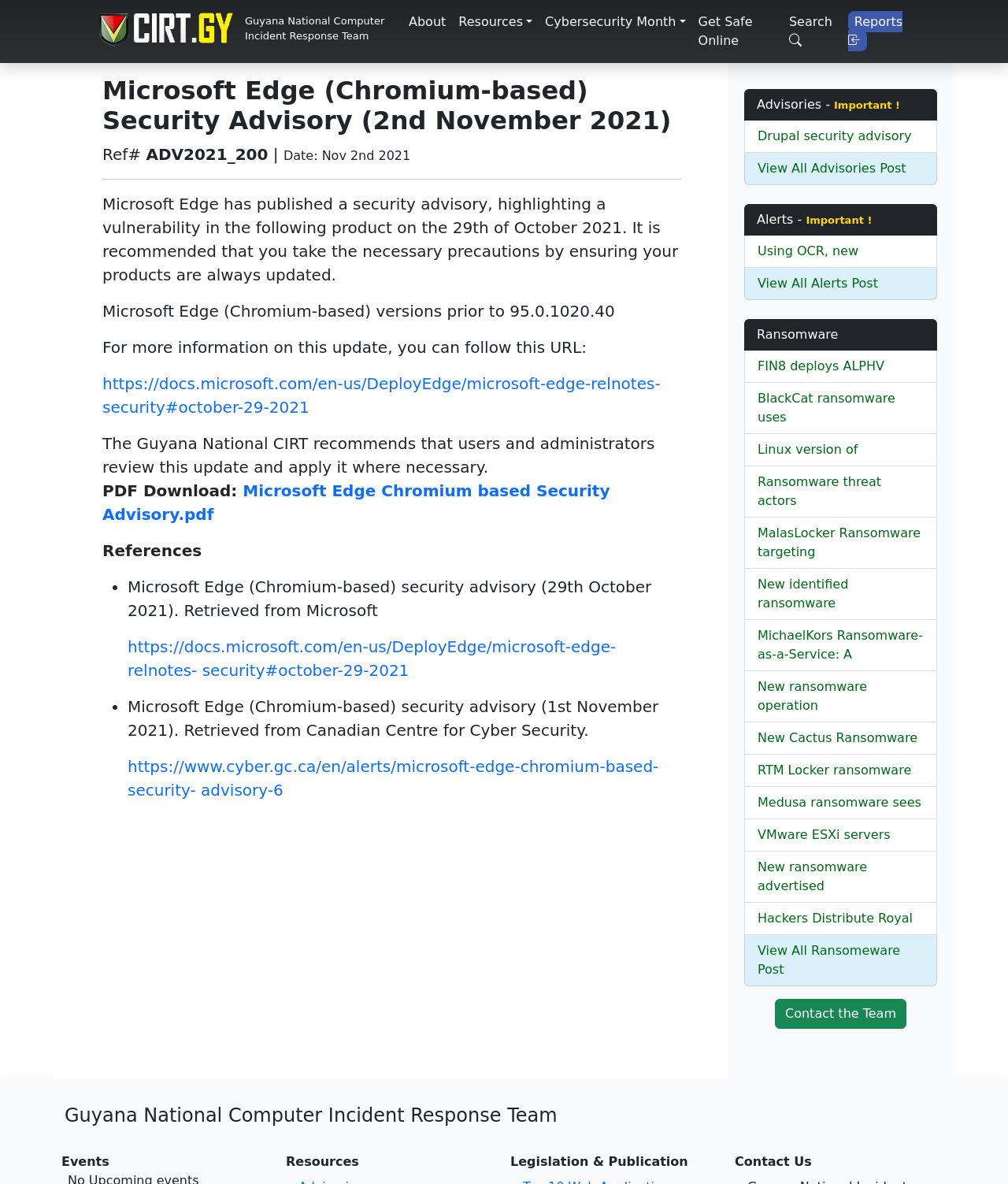What is the date of the Microsoft Edge security advisory?
Give a one-word or short-phrase answer derived from the screenshot.

2nd November 2021